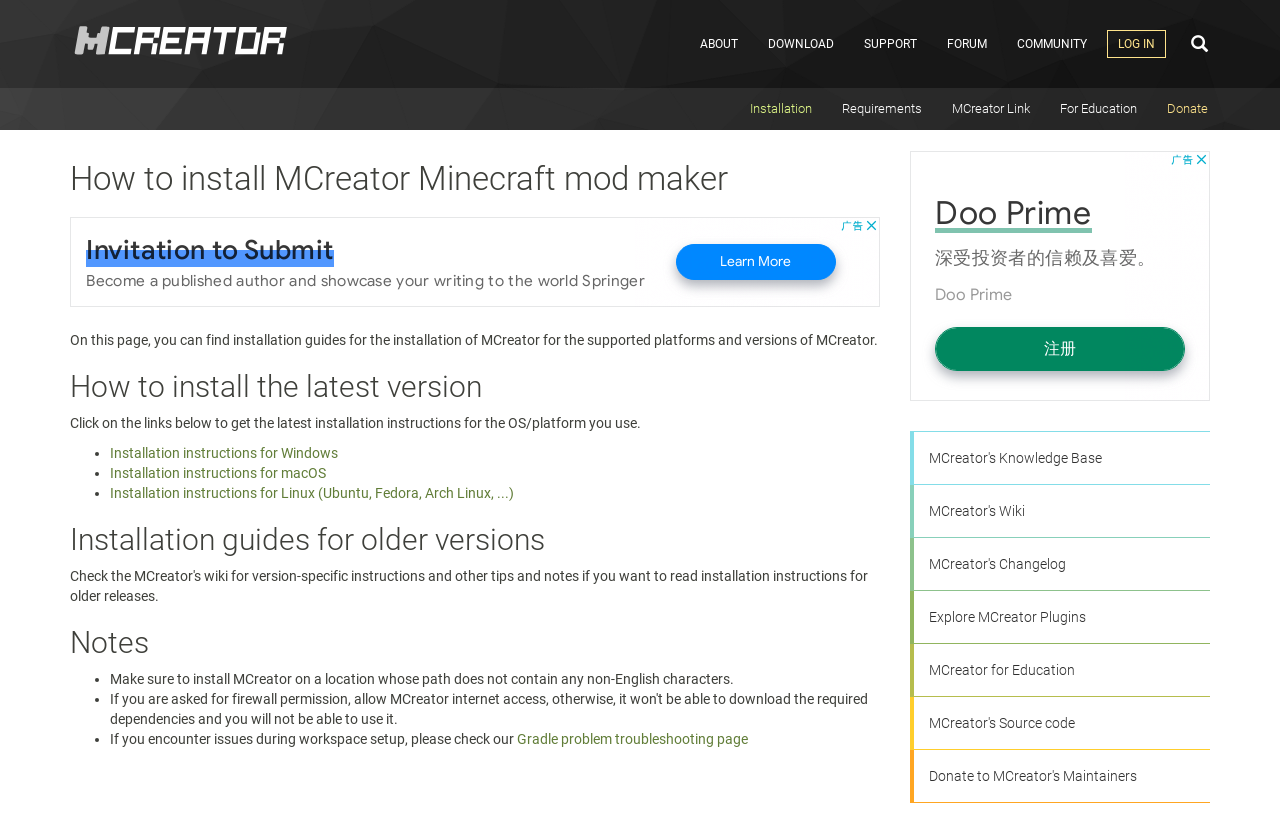With reference to the image, please provide a detailed answer to the following question: What is the main purpose of this webpage?

Based on the webpage content, it appears that the main purpose of this webpage is to provide installation guides for MCreator, a Minecraft mod maker, for different platforms and versions.